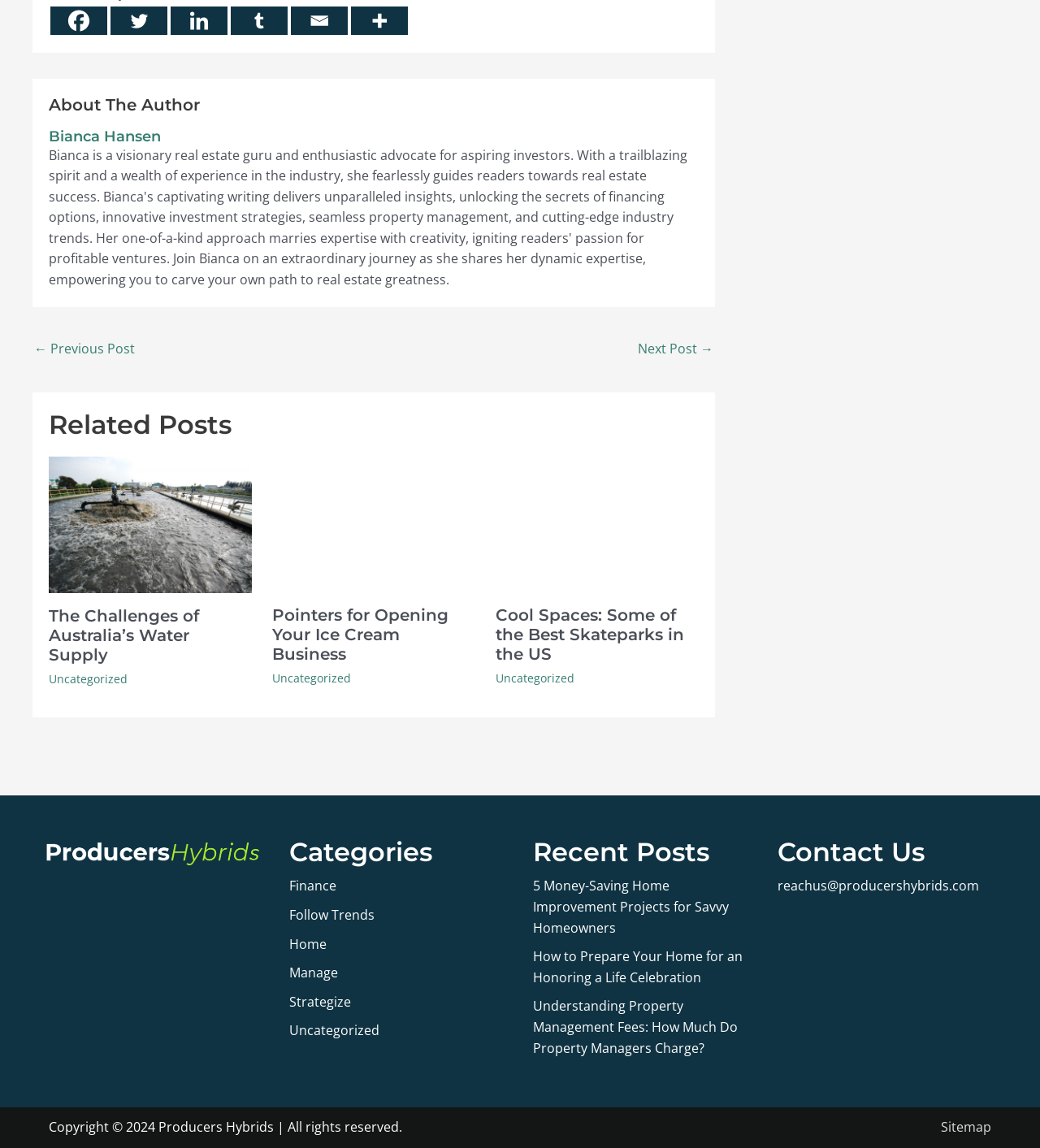From the webpage screenshot, predict the bounding box of the UI element that matches this description: "reachus@producershybrids.com".

[0.747, 0.764, 0.941, 0.779]